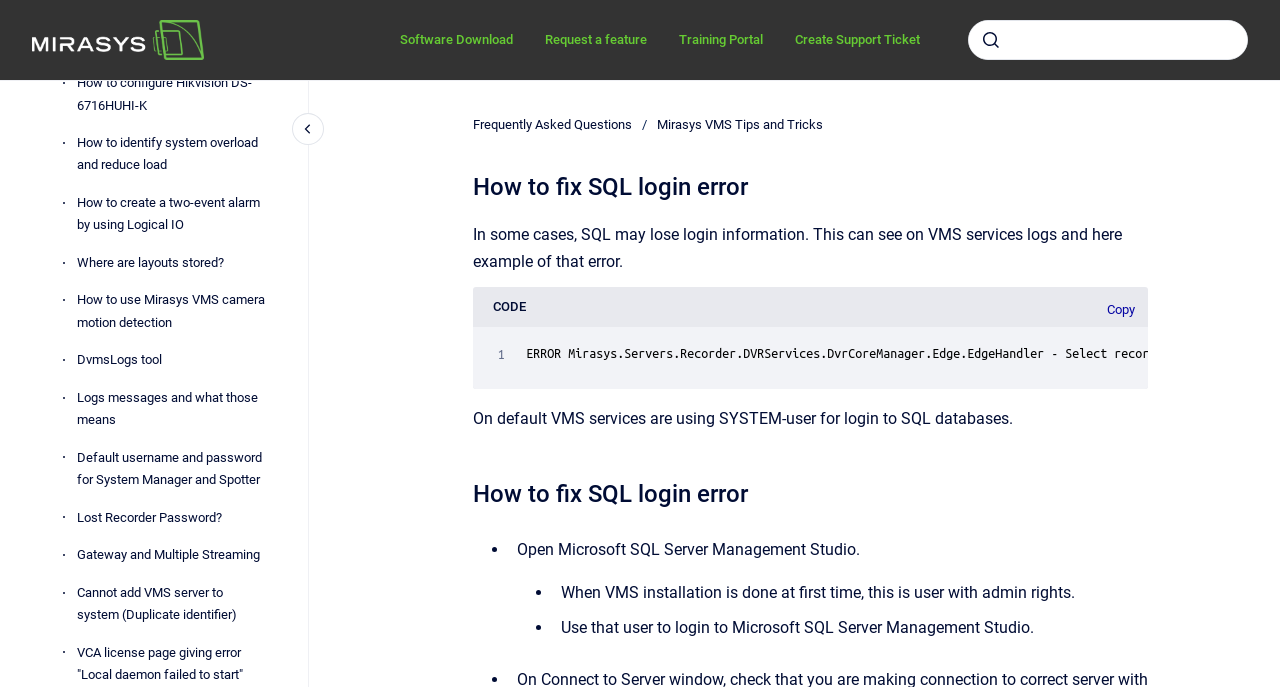Predict the bounding box of the UI element that fits this description: "Frequently Asked Questions".

[0.37, 0.167, 0.494, 0.196]